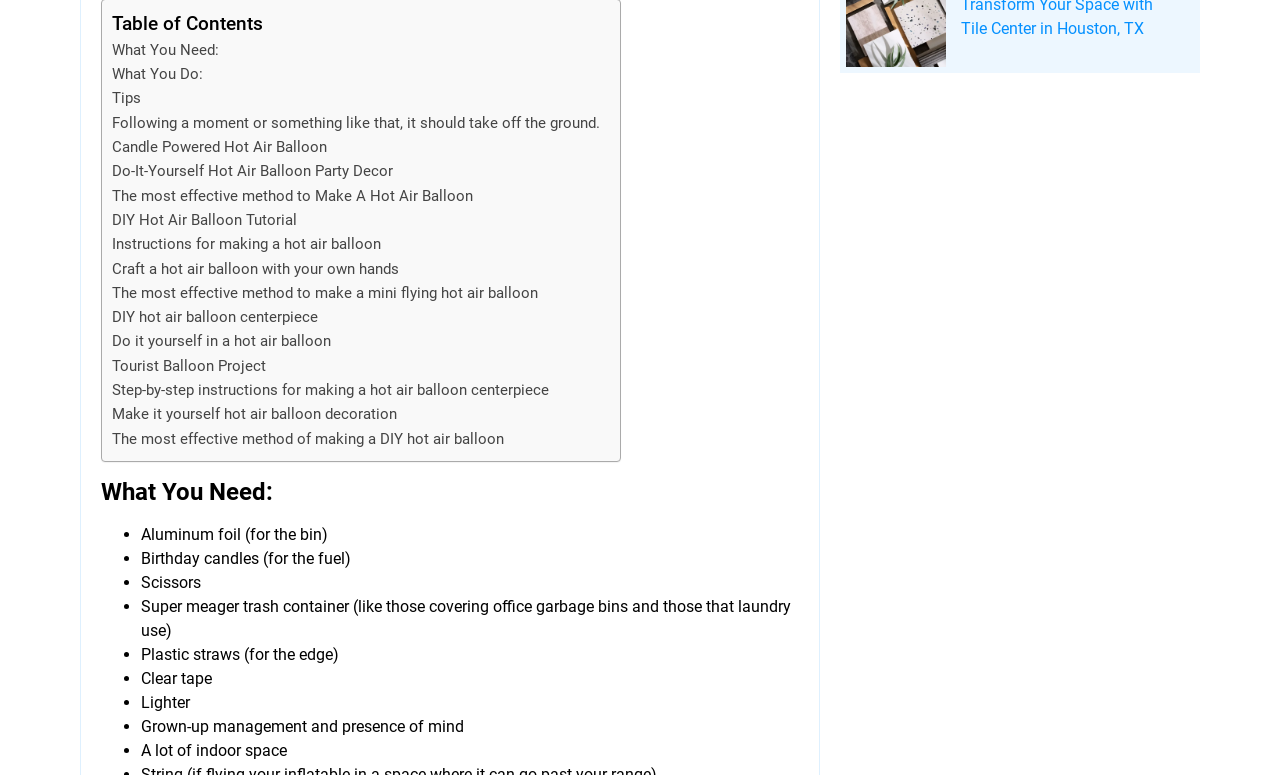Can you identify the bounding box coordinates of the clickable region needed to carry out this instruction: 'Switch to a different skin'? The coordinates should be four float numbers within the range of 0 to 1, stated as [left, top, right, bottom].

None